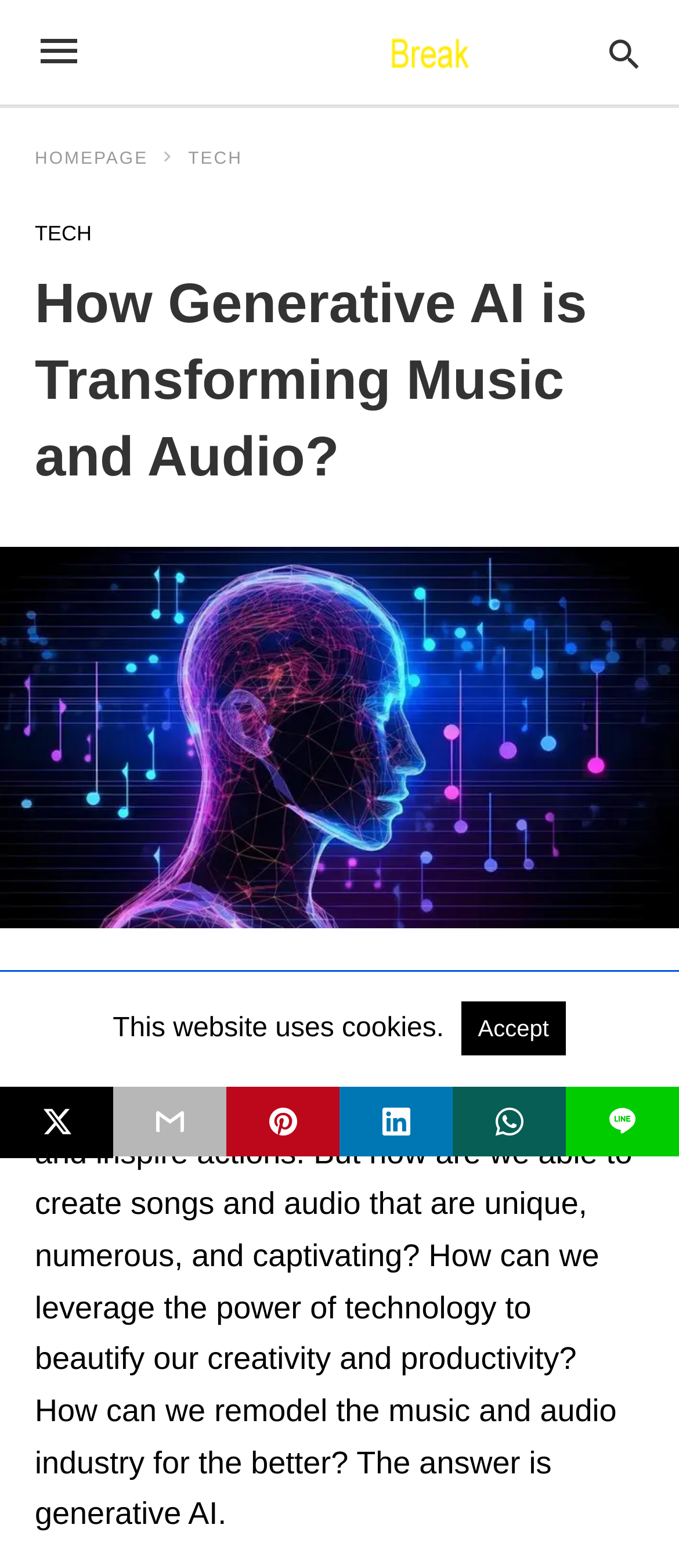Pinpoint the bounding box coordinates of the clickable element to carry out the following instruction: "Click the homepage link."

[0.051, 0.096, 0.264, 0.108]